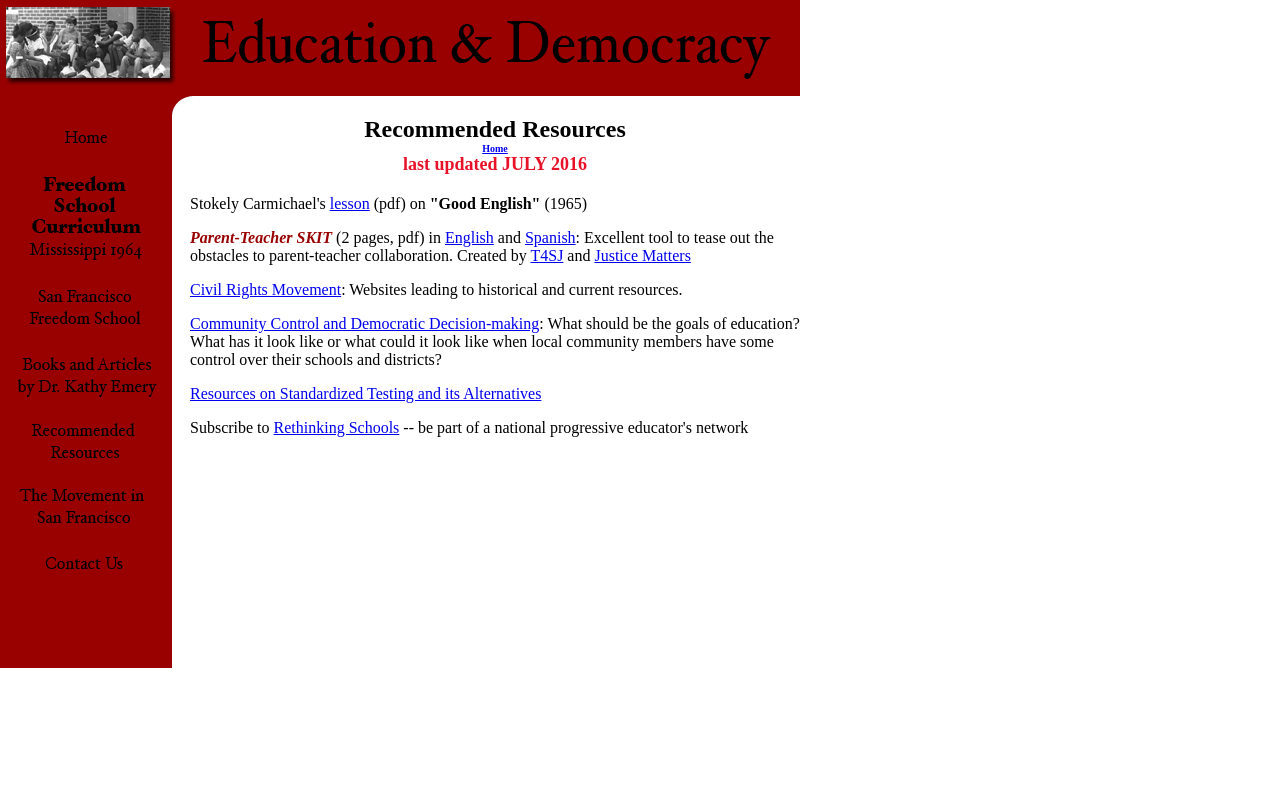Please specify the bounding box coordinates of the element that should be clicked to execute the given instruction: 'Read the 'Recommended Resources Home' article'. Ensure the coordinates are four float numbers between 0 and 1, expressed as [left, top, right, bottom].

[0.148, 0.147, 0.625, 0.222]